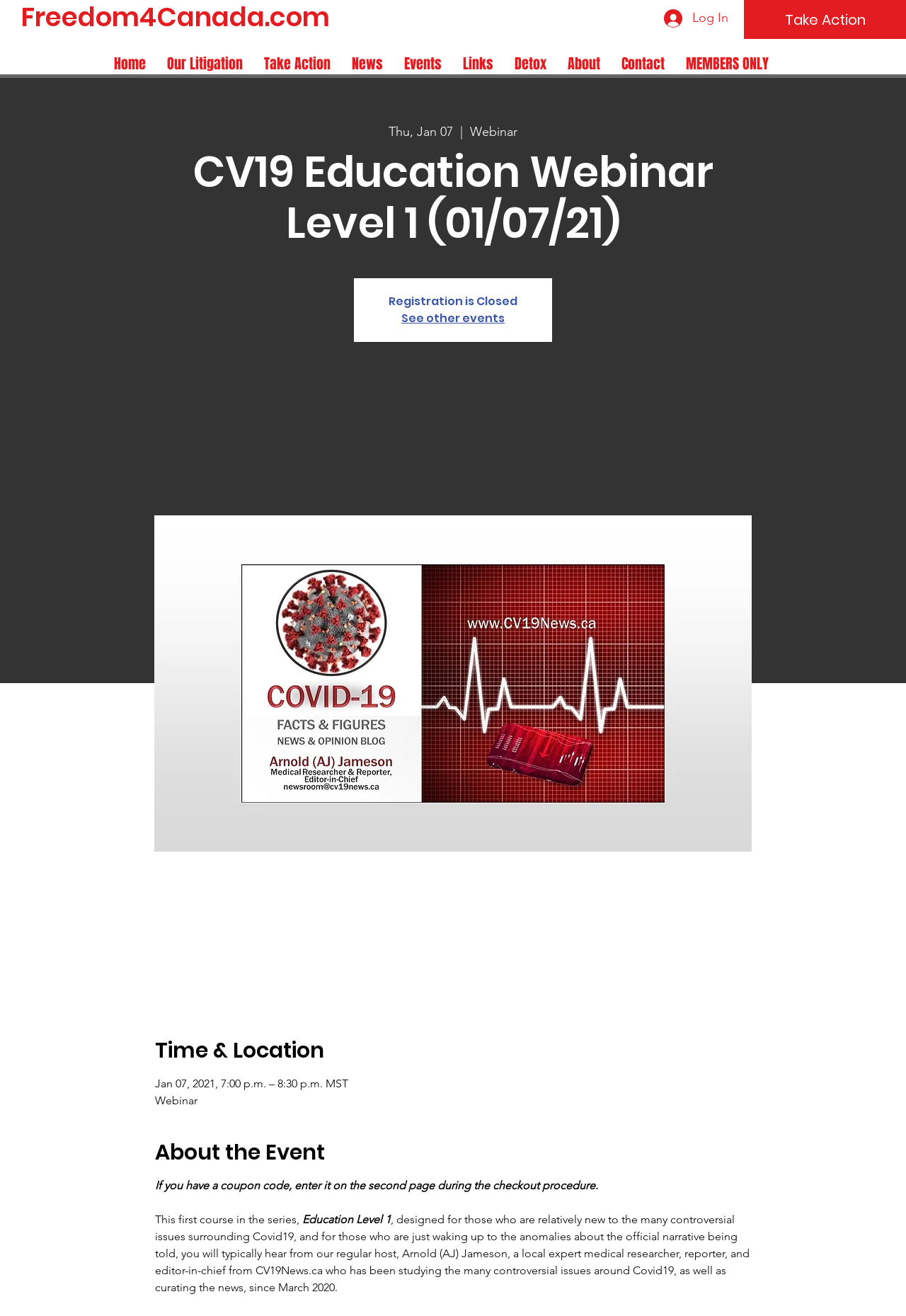What is the date and time of the event?
Provide a thorough and detailed answer to the question.

I obtained the answer by looking at the StaticText element with the text 'Jan 07, 2021, 7:00 p.m. – 8:30 p.m. MST' which is located under the 'Time & Location' heading, indicating that it is the date and time of the event.